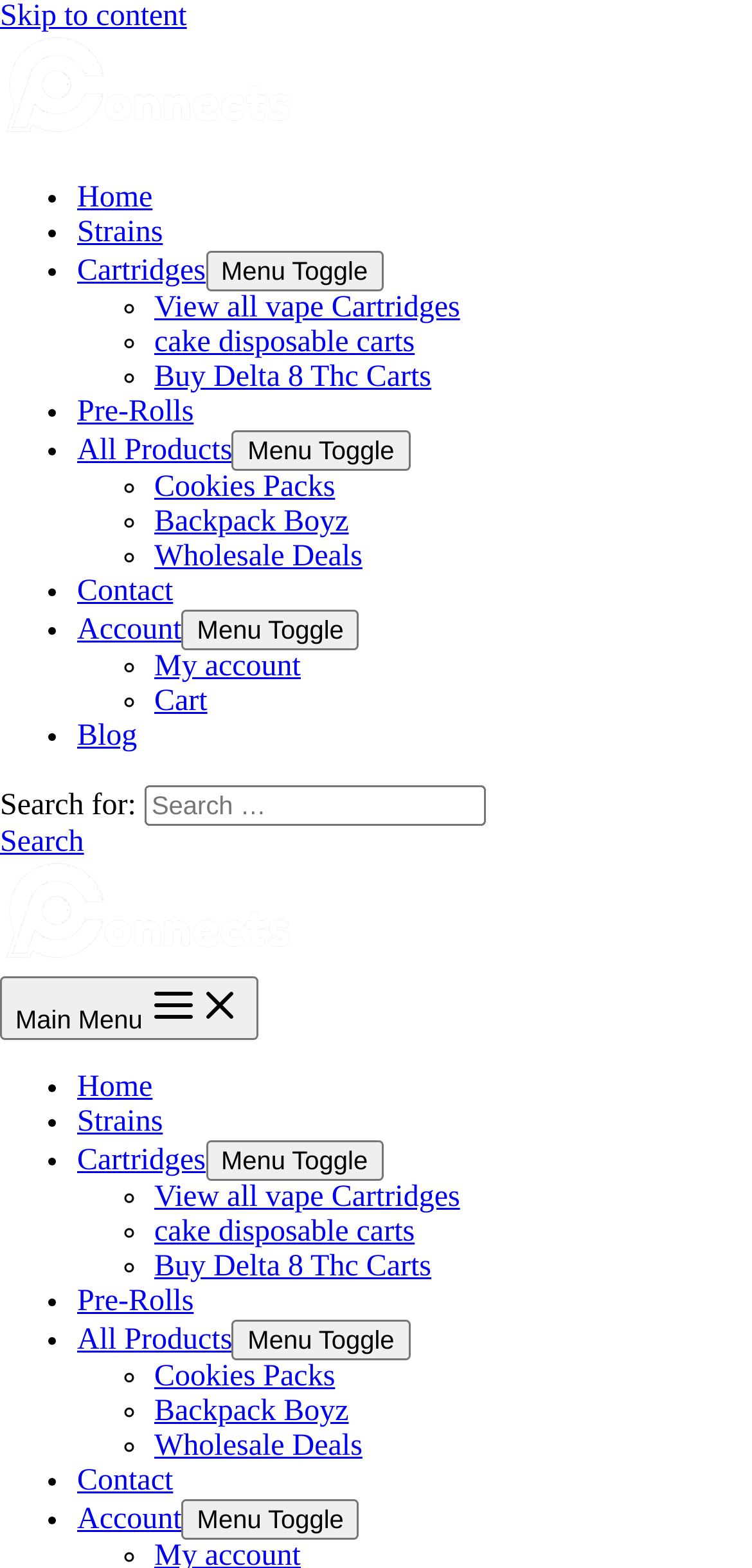Provide the bounding box coordinates, formatted as (top-left x, top-left y, bottom-right x, bottom-right y), with all values being floating point numbers between 0 and 1. Identify the bounding box of the UI element that matches the description: Buy Delta 8 Thc Carts

[0.205, 0.23, 0.574, 0.251]